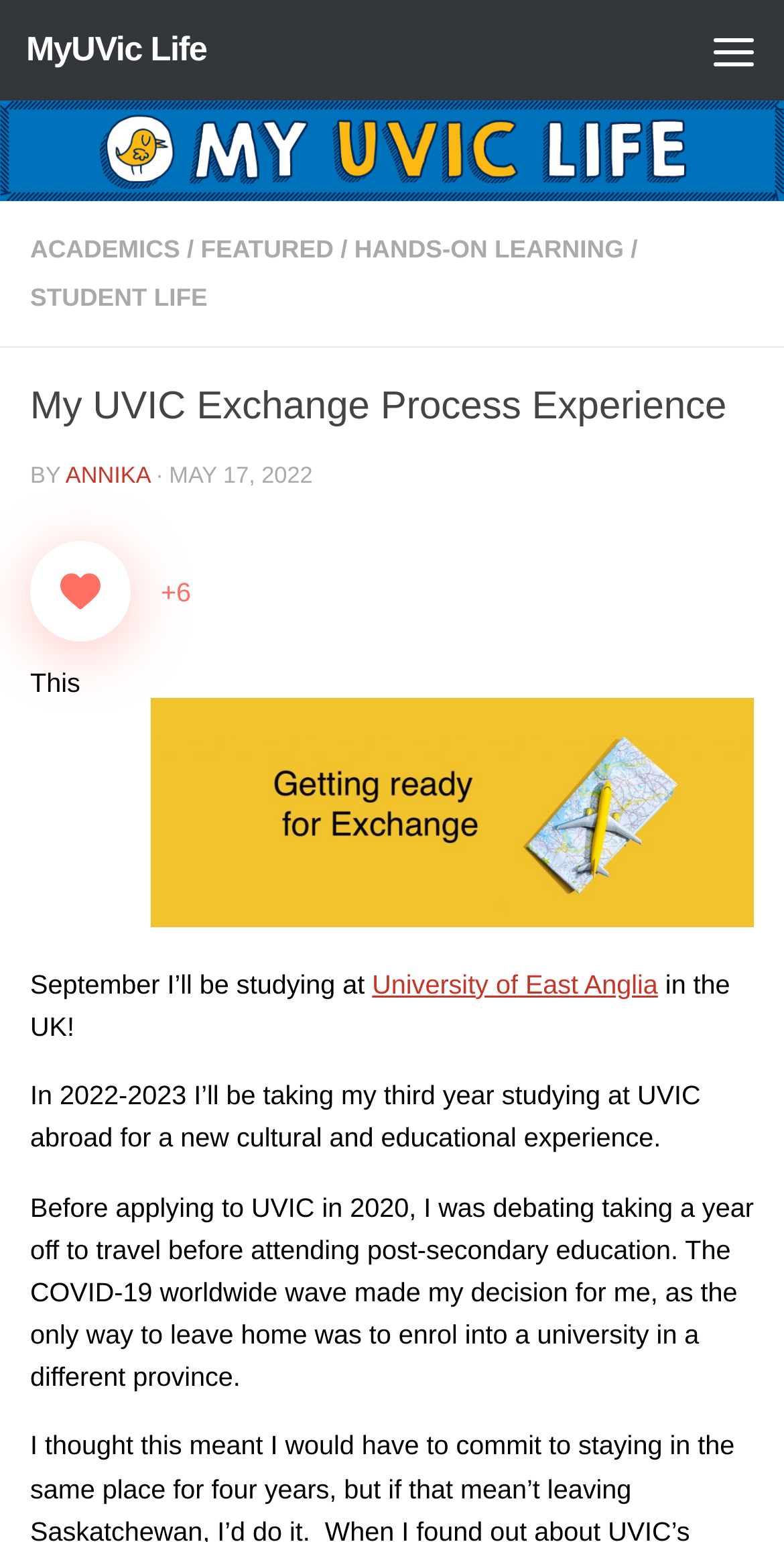Determine the bounding box coordinates for the clickable element required to fulfill the instruction: "Visit 'University of East Anglia'". Provide the coordinates as four float numbers between 0 and 1, i.e., [left, top, right, bottom].

[0.475, 0.629, 0.839, 0.648]